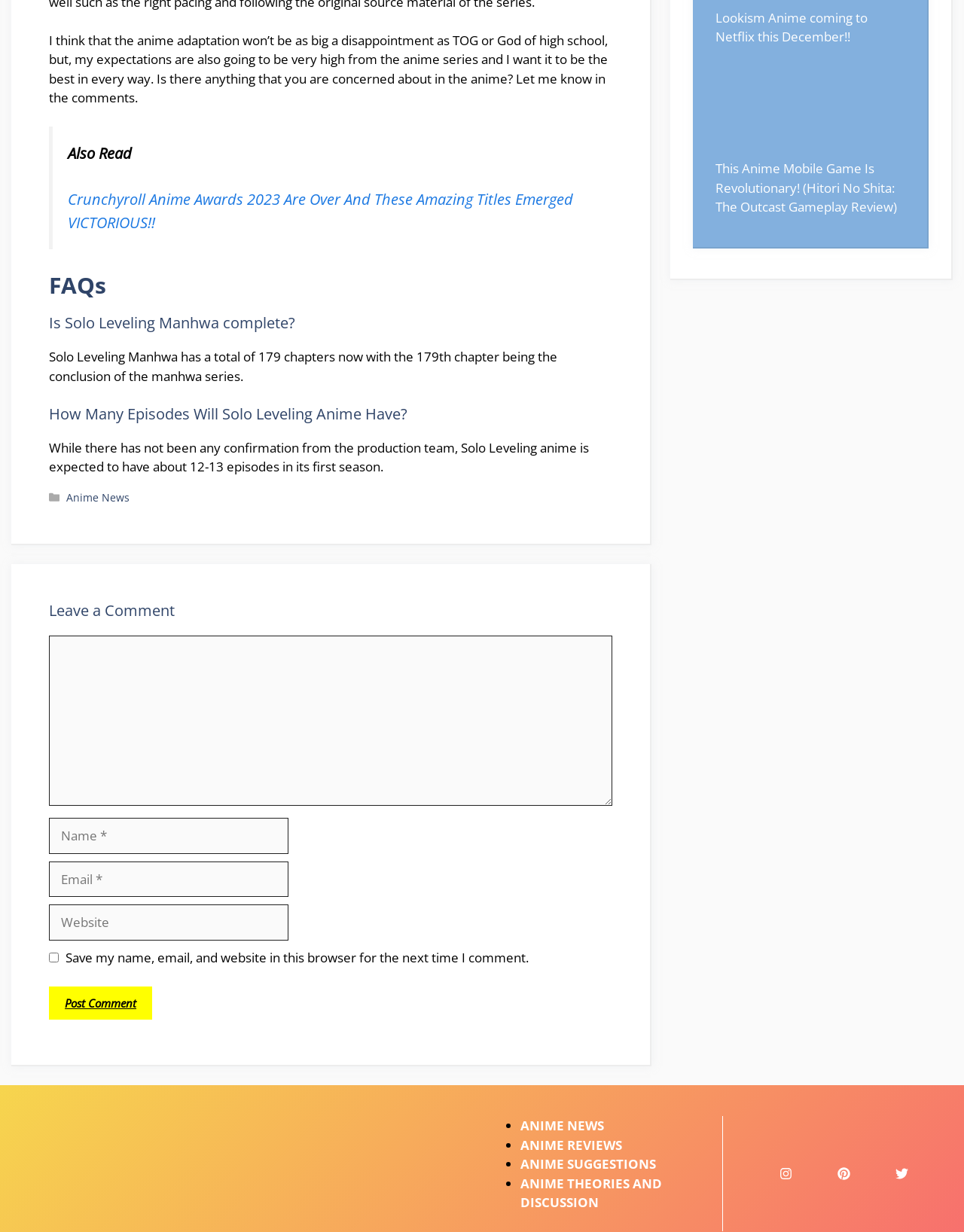Using the element description provided, determine the bounding box coordinates in the format (top-left x, top-left y, bottom-right x, bottom-right y). Ensure that all values are floating point numbers between 0 and 1. Element description: Anime Reviews

[0.54, 0.922, 0.645, 0.936]